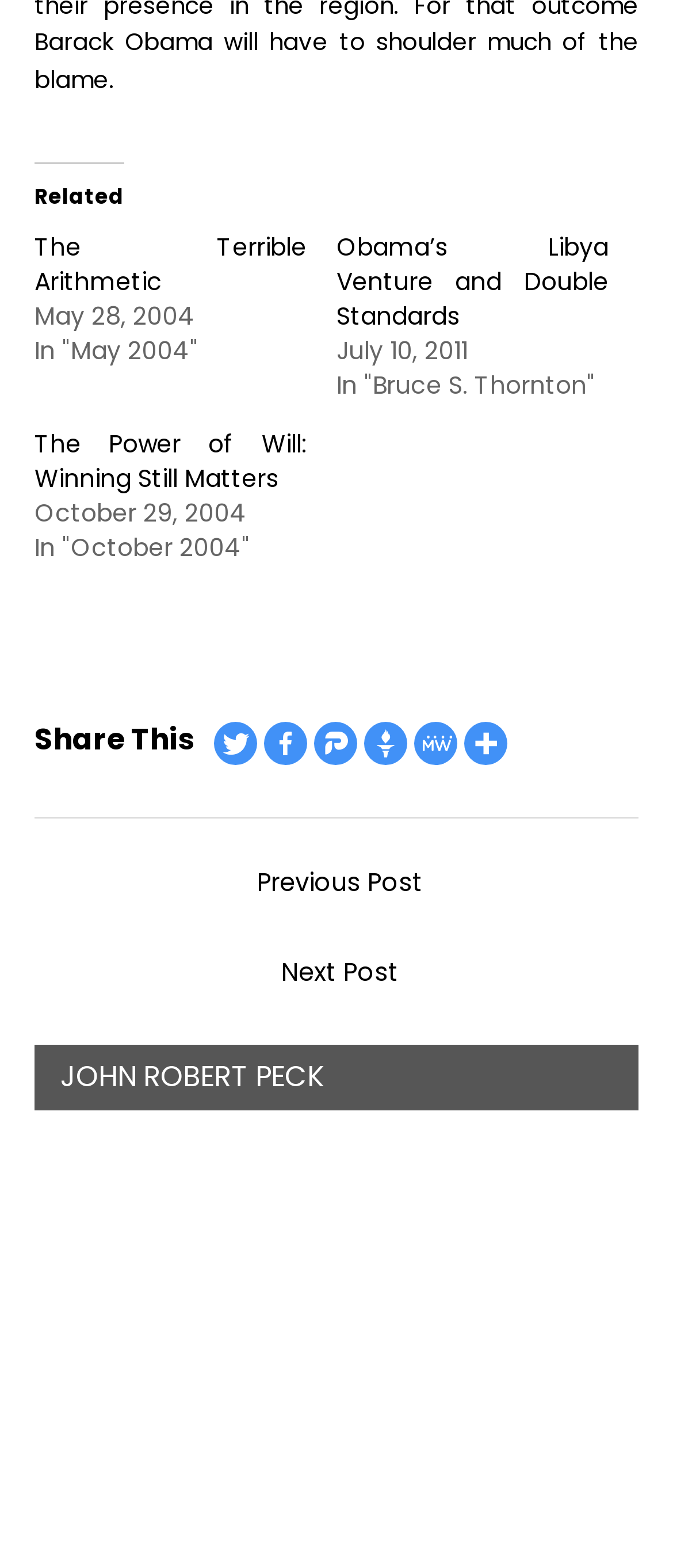Please specify the bounding box coordinates of the area that should be clicked to accomplish the following instruction: "Click on 'The Power of Will: Winning Still Matters'". The coordinates should consist of four float numbers between 0 and 1, i.e., [left, top, right, bottom].

[0.051, 0.272, 0.455, 0.316]